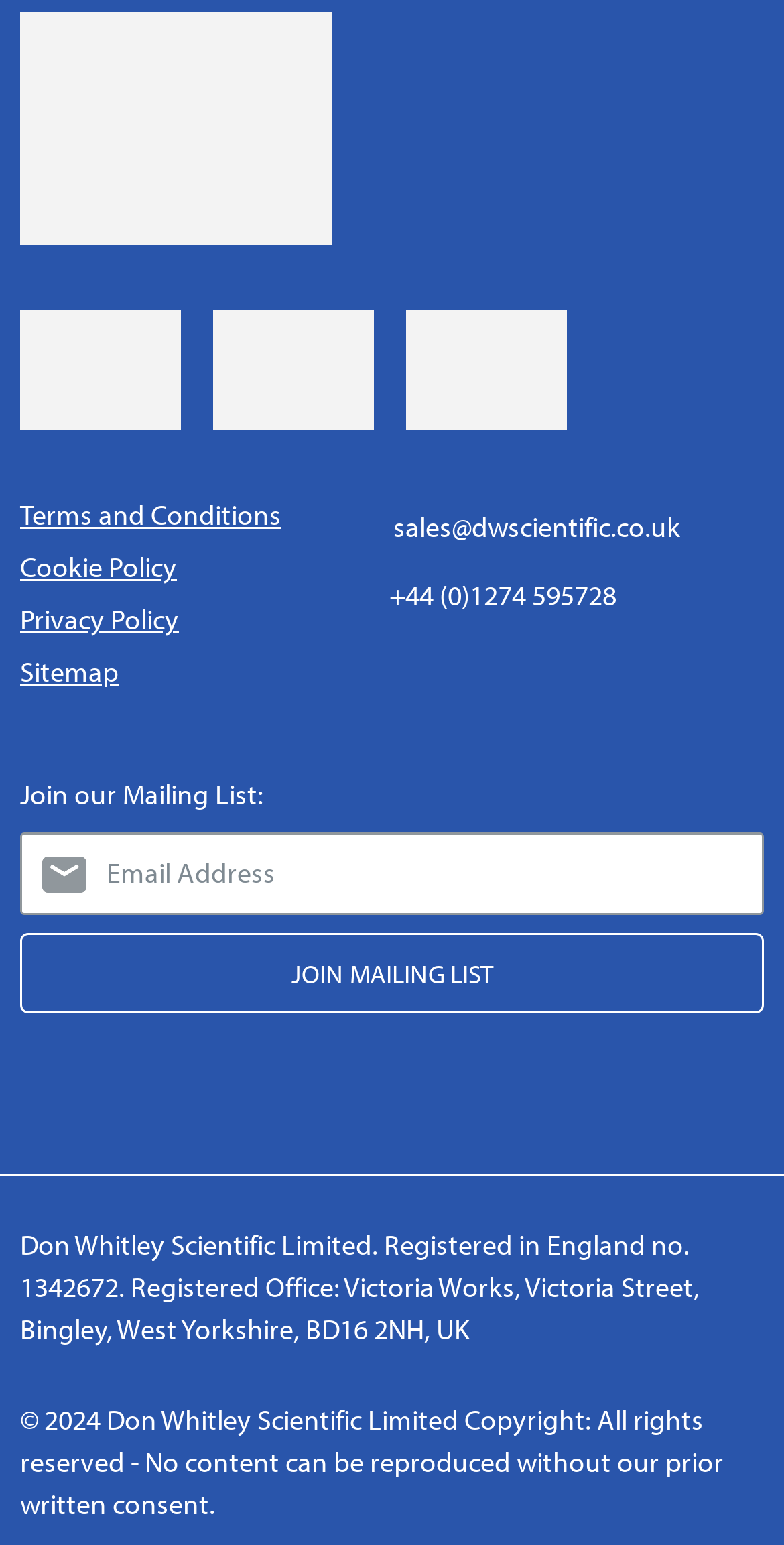Find the bounding box coordinates of the clickable region needed to perform the following instruction: "View terms and conditions". The coordinates should be provided as four float numbers between 0 and 1, i.e., [left, top, right, bottom].

[0.026, 0.322, 0.359, 0.345]